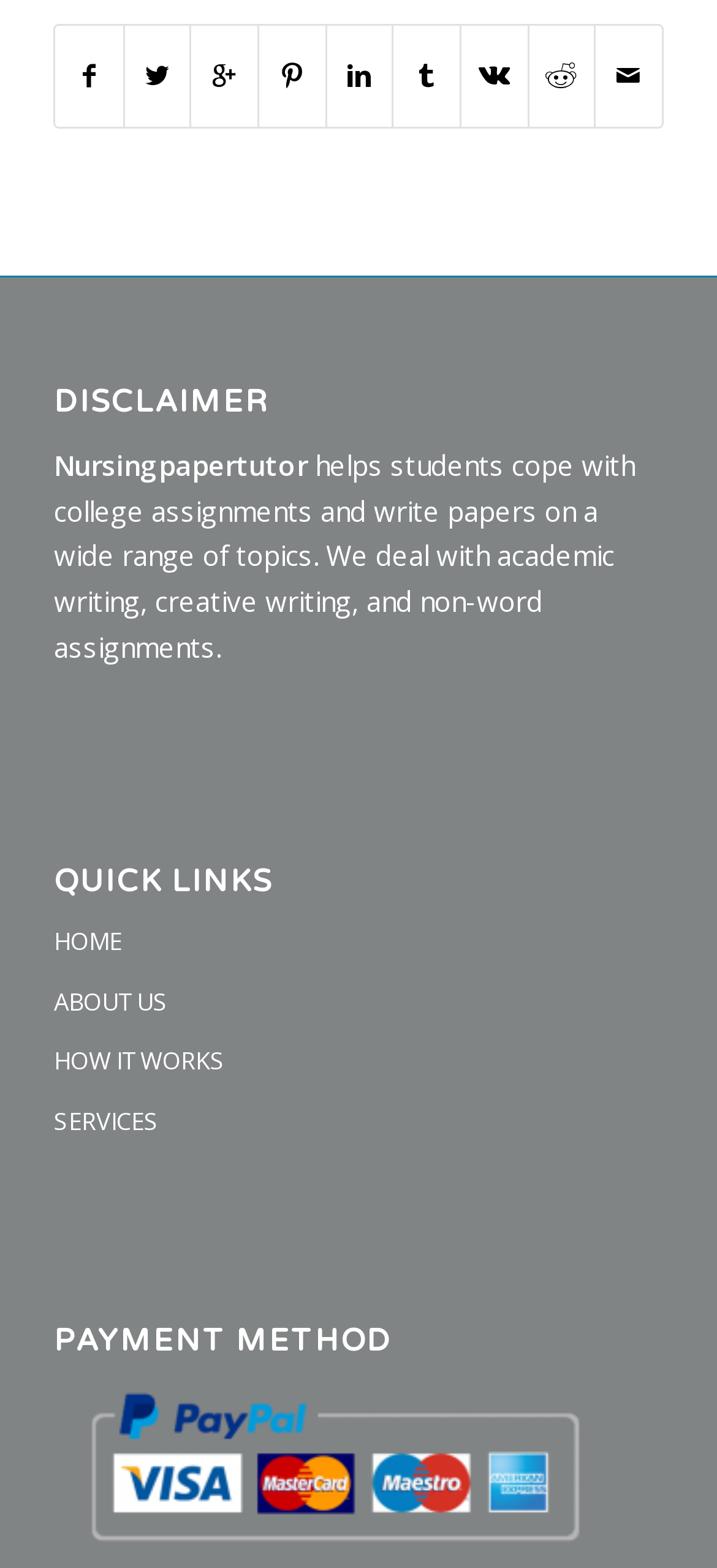Please find the bounding box coordinates of the element that needs to be clicked to perform the following instruction: "check PAYMENT METHOD". The bounding box coordinates should be four float numbers between 0 and 1, represented as [left, top, right, bottom].

[0.075, 0.845, 0.925, 0.866]